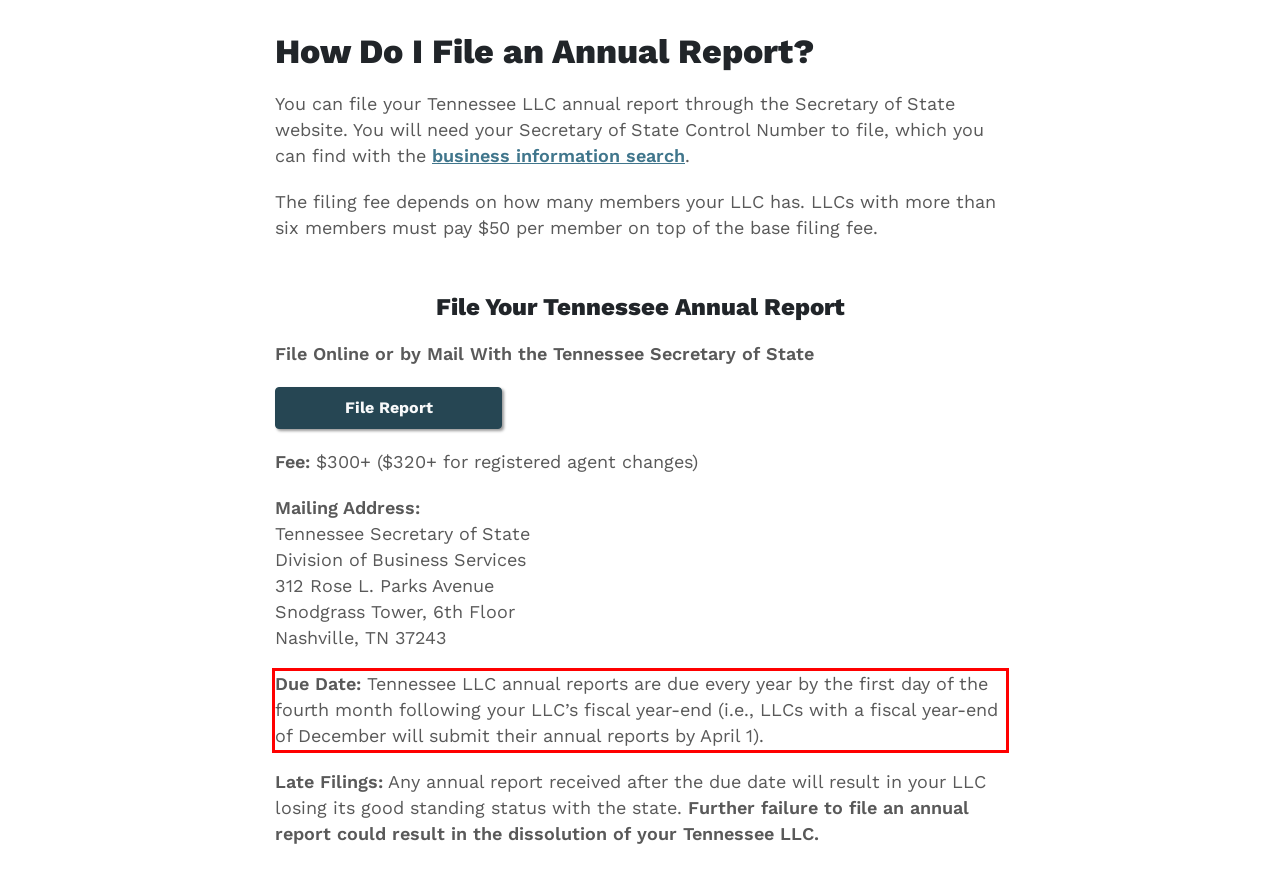By examining the provided screenshot of a webpage, recognize the text within the red bounding box and generate its text content.

Due Date: Tennessee LLC annual reports are due every year by the first day of the fourth month following your LLC’s fiscal year-end (i.e., LLCs with a fiscal year-end of December will submit their annual reports by April 1).